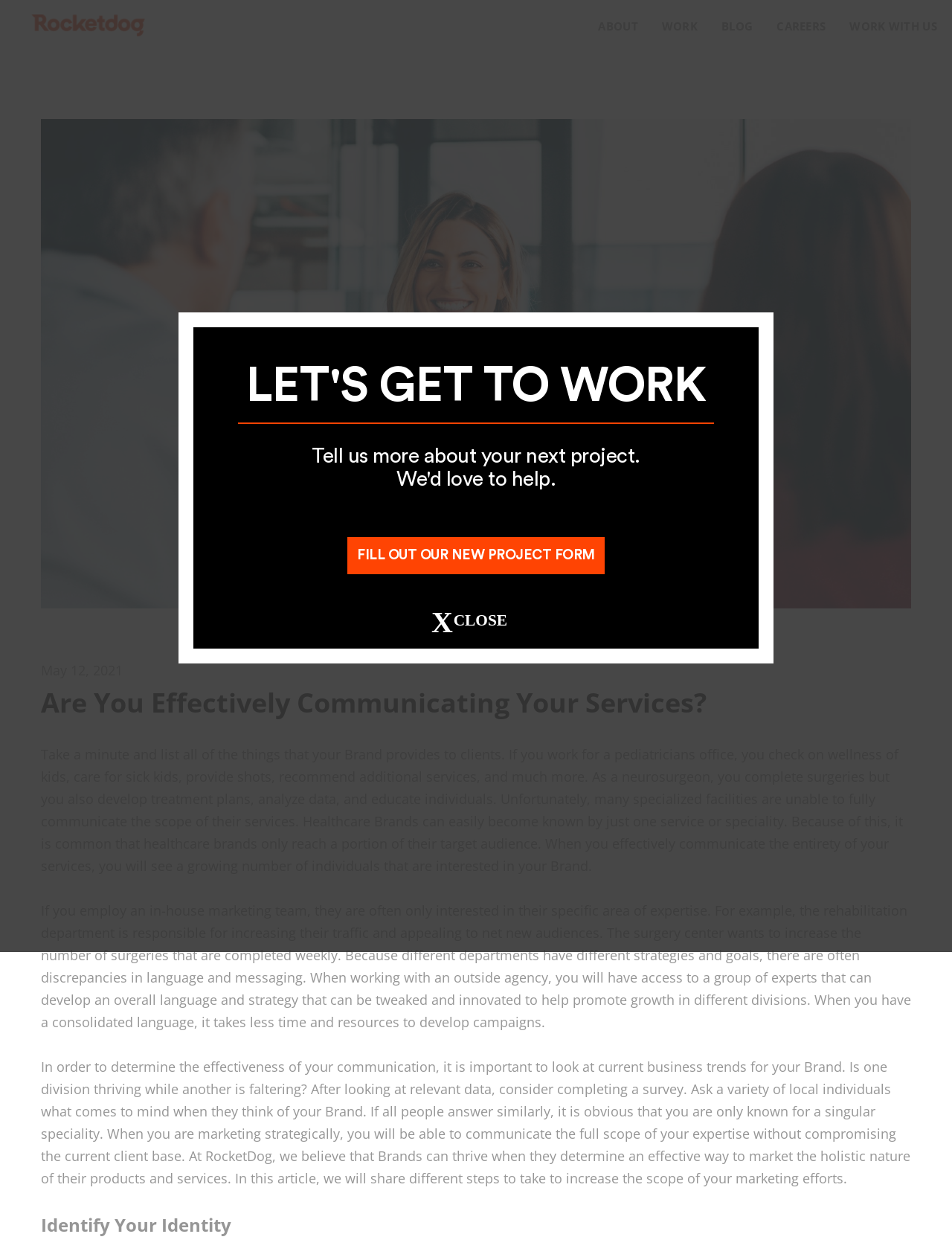Determine the bounding box coordinates for the HTML element mentioned in the following description: "Work With Us". The coordinates should be a list of four floats ranging from 0 to 1, represented as [left, top, right, bottom].

[0.88, 0.013, 0.984, 0.027]